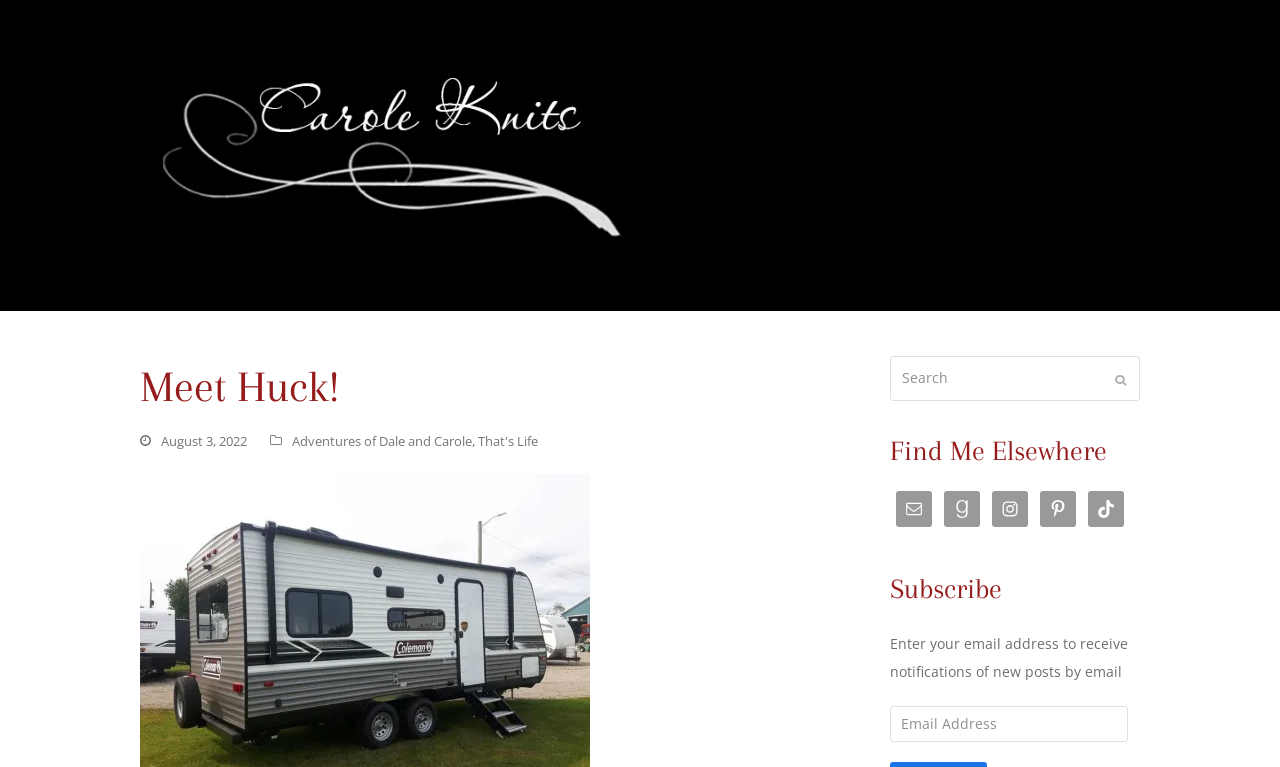Please provide a one-word or short phrase answer to the question:
What is the name of the blog?

Carole Knits